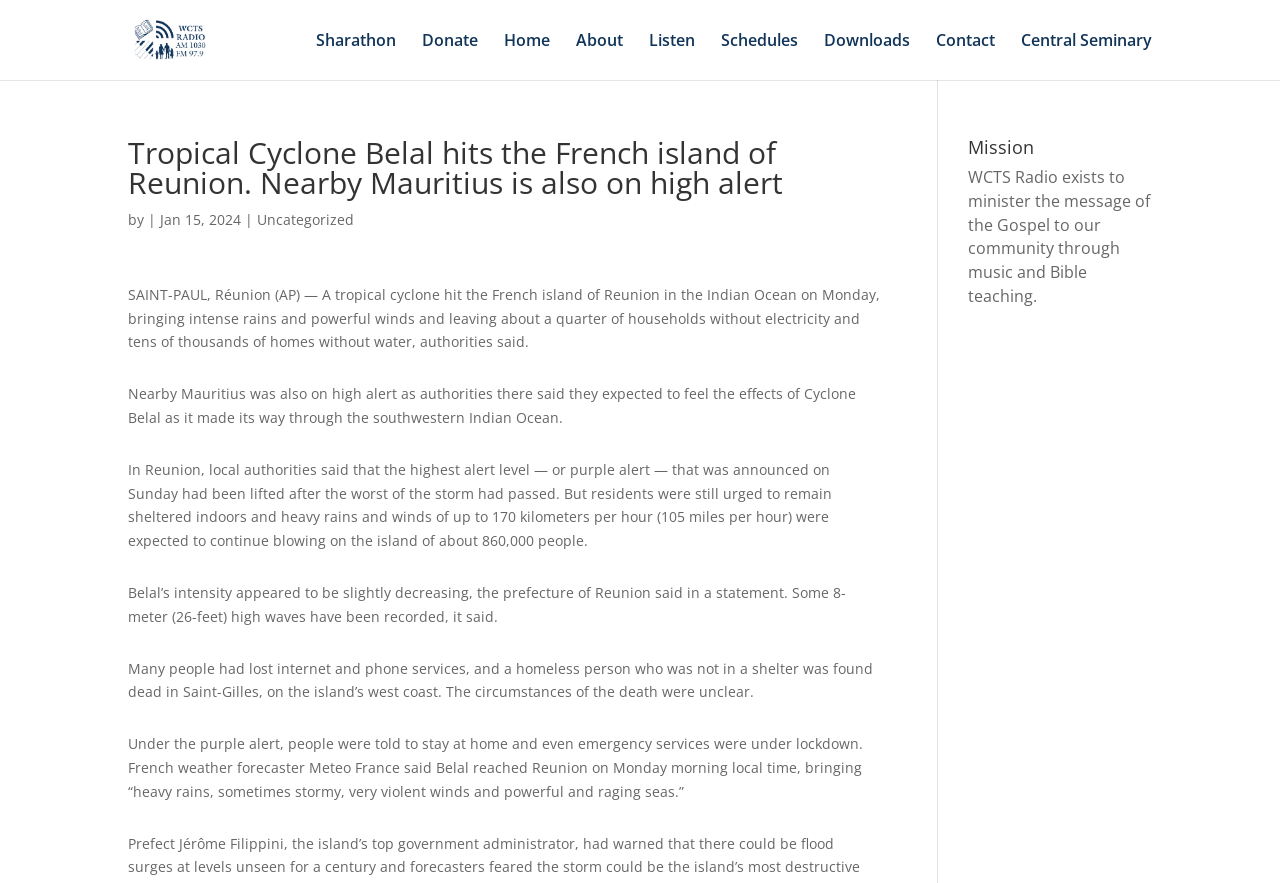How many people live on the island of Reunion?
Please answer the question with a detailed and comprehensive explanation.

The answer can be found in the article text, where it is mentioned that 'The island of about 860,000 people' was affected by the cyclone.